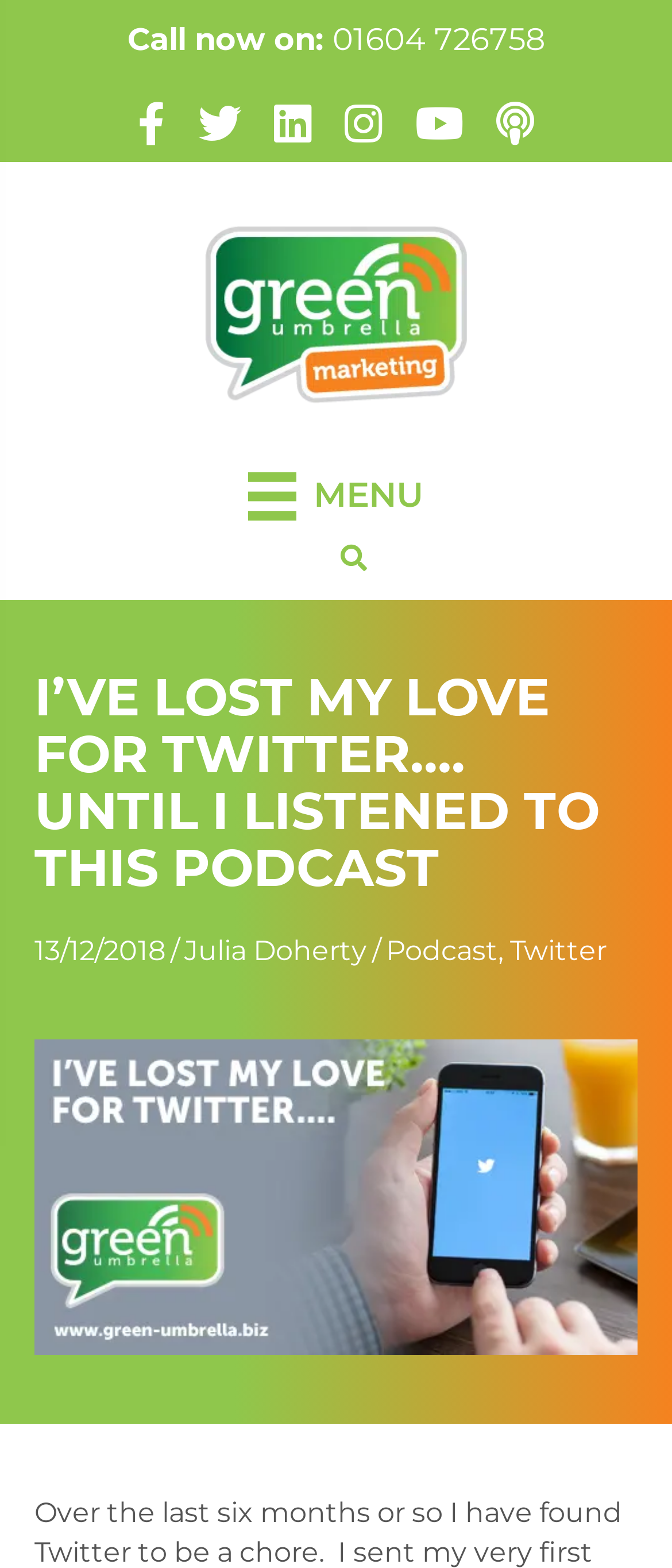Who is the author of the podcast?
Provide an in-depth answer to the question, covering all aspects.

I found the author of the podcast by looking at the link 'Julia Doherty' next to the static text '13/12/2018'.